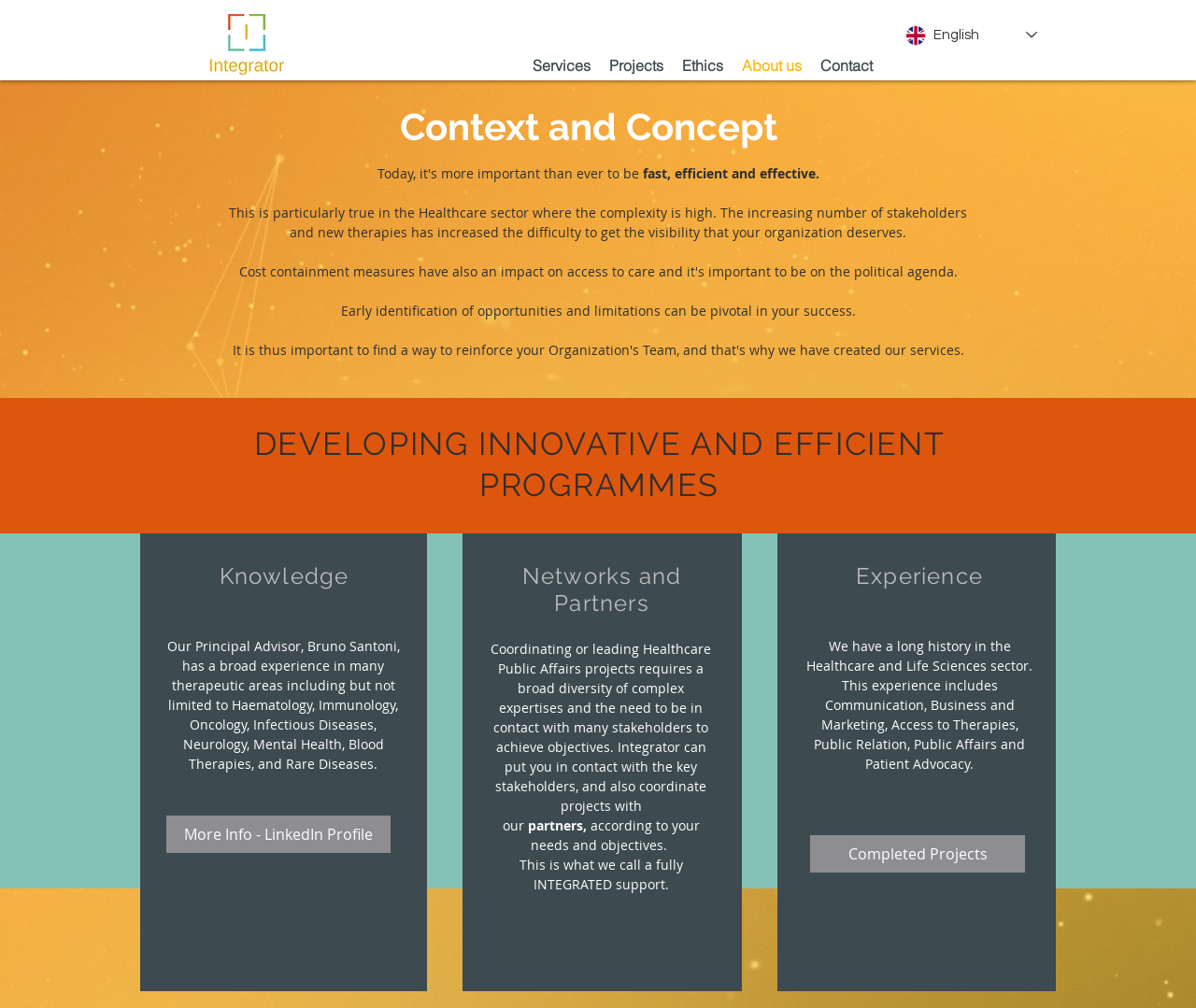Determine the bounding box coordinates for the area that needs to be clicked to fulfill this task: "Enter your comment". The coordinates must be given as four float numbers between 0 and 1, i.e., [left, top, right, bottom].

None